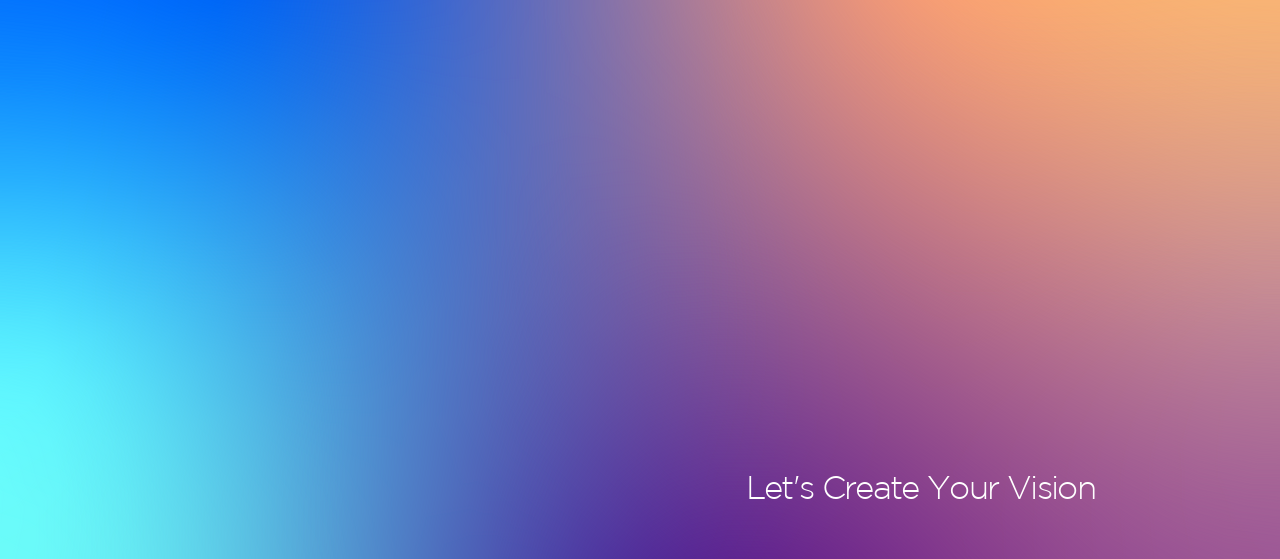Answer the question below using just one word or a short phrase: 
What font style is used for the text?

Sans-serif